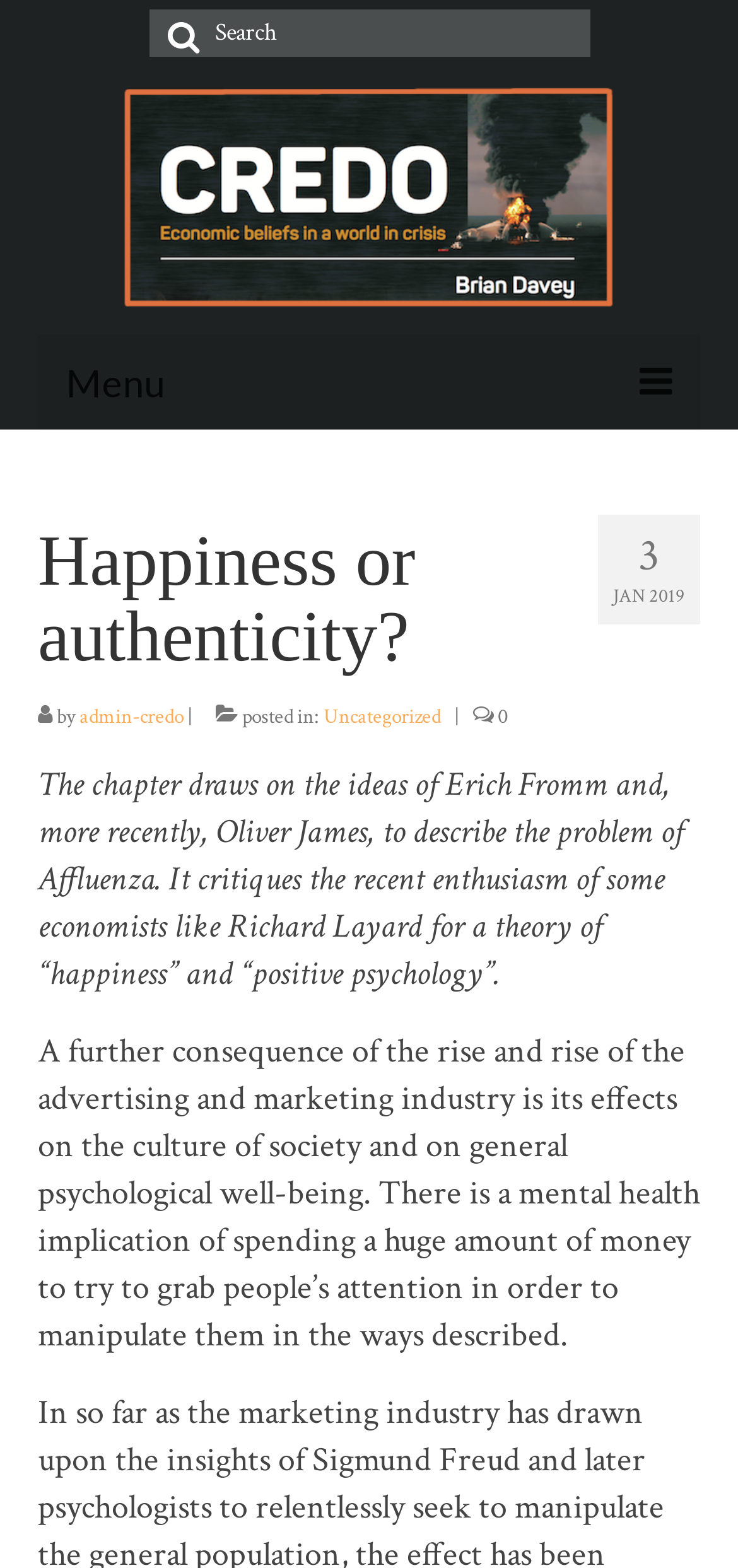Please analyze the image and provide a thorough answer to the question:
What is the topic of the current article?

I found the topic of the current article by looking at the heading that says 'Happiness or authenticity?'. This is the main topic of the current article.